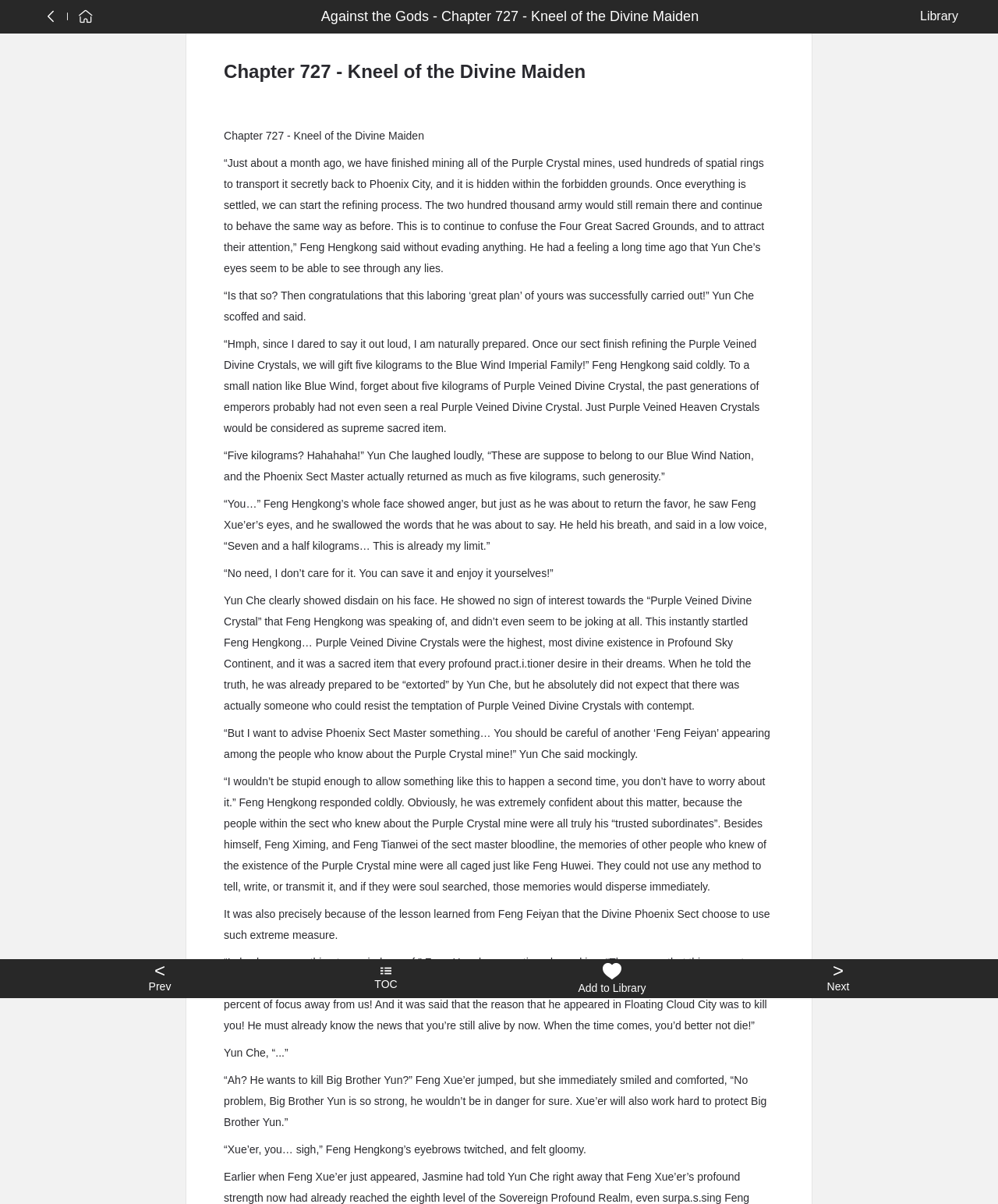Determine the bounding box of the UI element mentioned here: "TOC". The coordinates must be in the format [left, top, right, bottom] with values ranging from 0 to 1.

[0.273, 0.797, 0.5, 0.829]